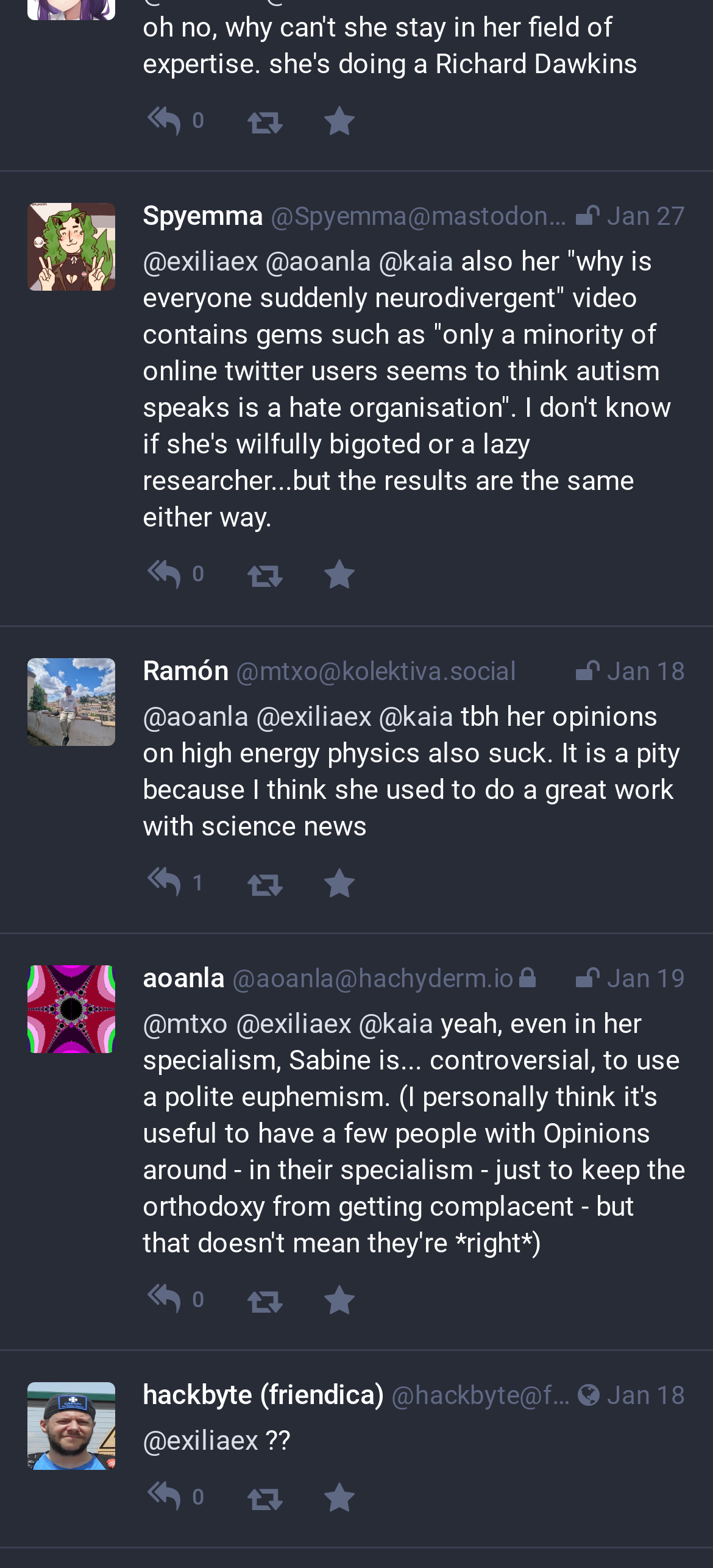Please provide the bounding box coordinates for the element that needs to be clicked to perform the following instruction: "Check post from Шьрежога/Śreżoga". The coordinates should be given as four float numbers between 0 and 1, i.e., [left, top, right, bottom].

[0.2, 0.829, 0.962, 0.85]